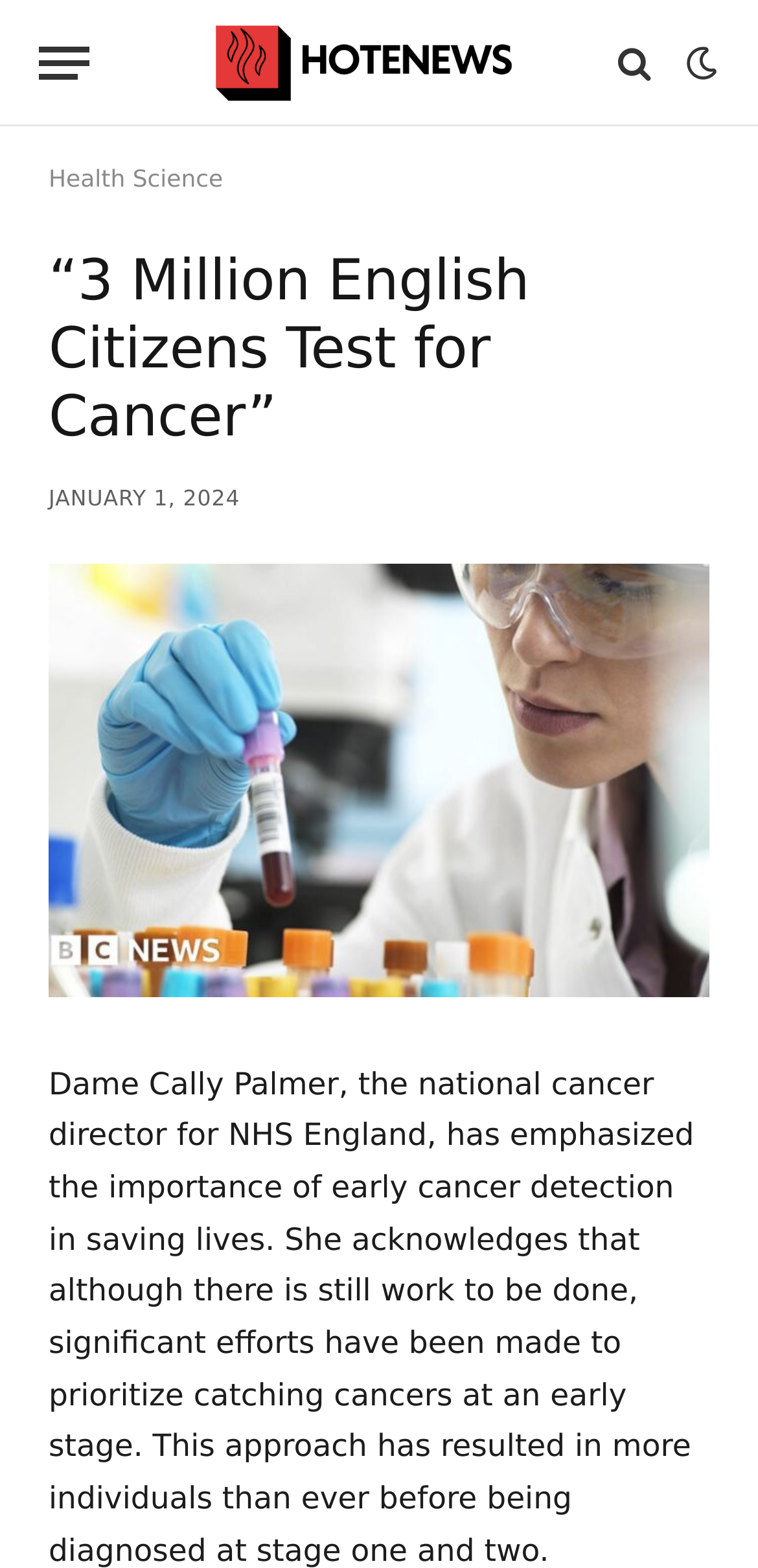Describe all the visual and textual components of the webpage comprehensively.

The webpage appears to be a news article page, with a prominent heading "“3 Million English Citizens Test for Cancer”" situated near the top center of the page. Below the heading, there is a timestamp "JANUARY 1, 2024" indicating the publication date of the article.

At the top left corner, there is a button labeled "Menu", and next to it, a link to "Hote News" accompanied by an image with the same label. On the top right corner, there are three social media links, represented by icons '\uf002', '\ue902', and '\ue901'.

Below the top section, there is a link to "Health Science" situated on the left side of the page. The main content of the article is not explicitly stated, but it seems to be related to the importance of early cancer detection, as mentioned in the meta description.

The article's content is likely to be below the heading, but the exact details are not provided in the accessibility tree. However, there is an image associated with the article, which spans across the majority of the page's width, situated below the heading and timestamp.